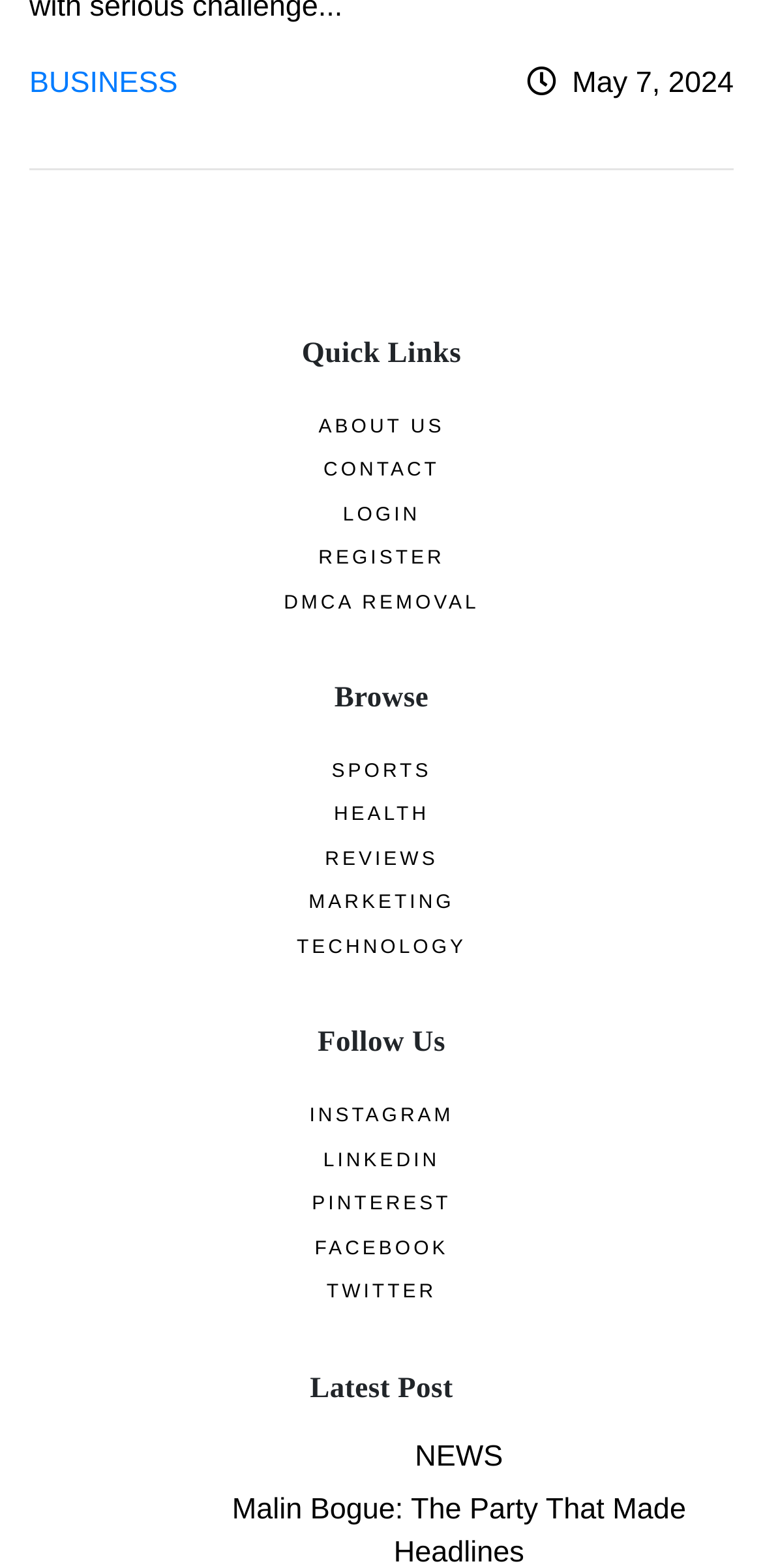Please answer the following query using a single word or phrase: 
How many social media platforms are listed under 'Follow Us'?

5